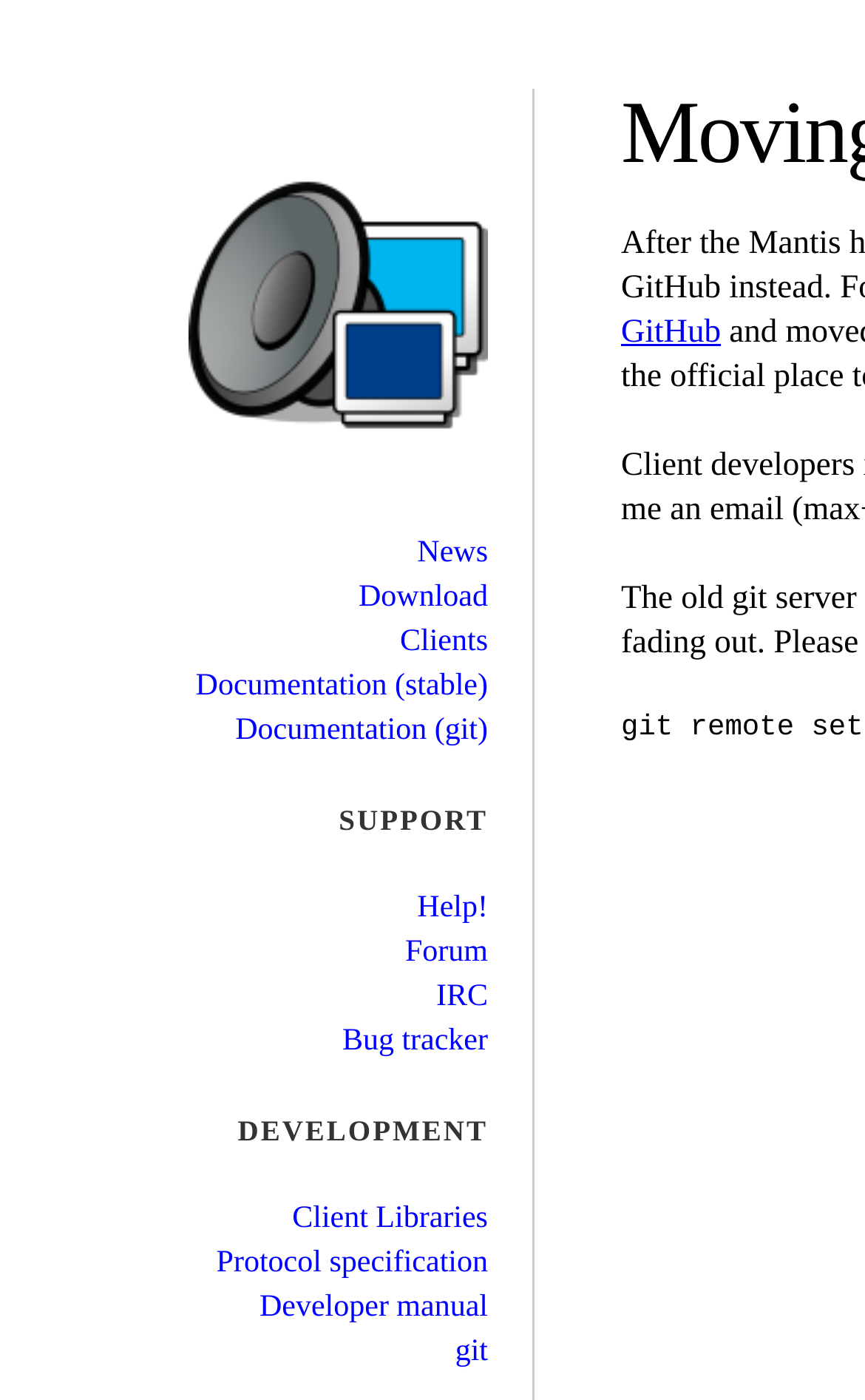What is the first link on the webpage?
Using the image, respond with a single word or phrase.

Music Player Daemon logo